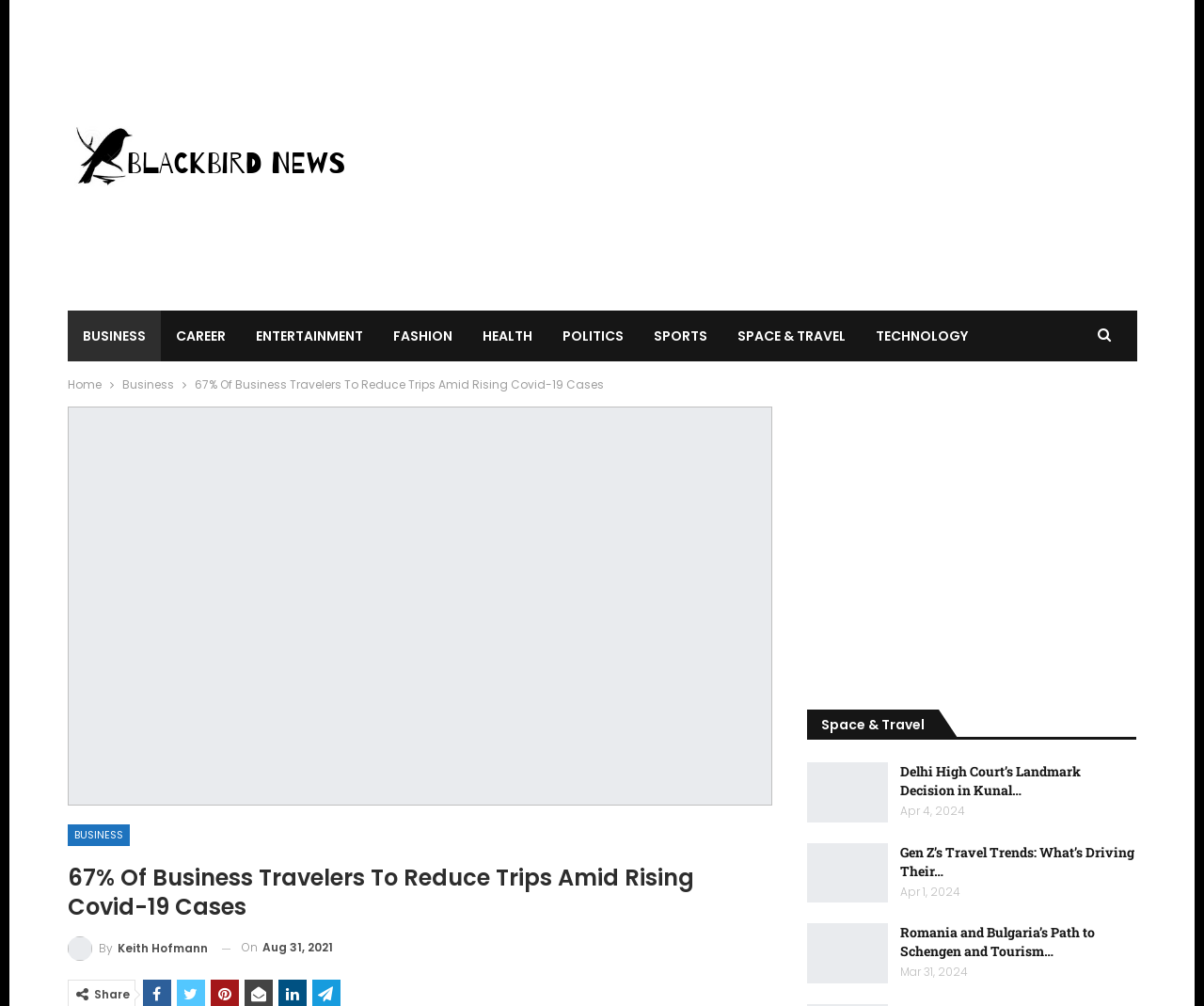Can you determine the bounding box coordinates of the area that needs to be clicked to fulfill the following instruction: "Check the news from 'Blackbird News'"?

[0.056, 0.119, 0.29, 0.184]